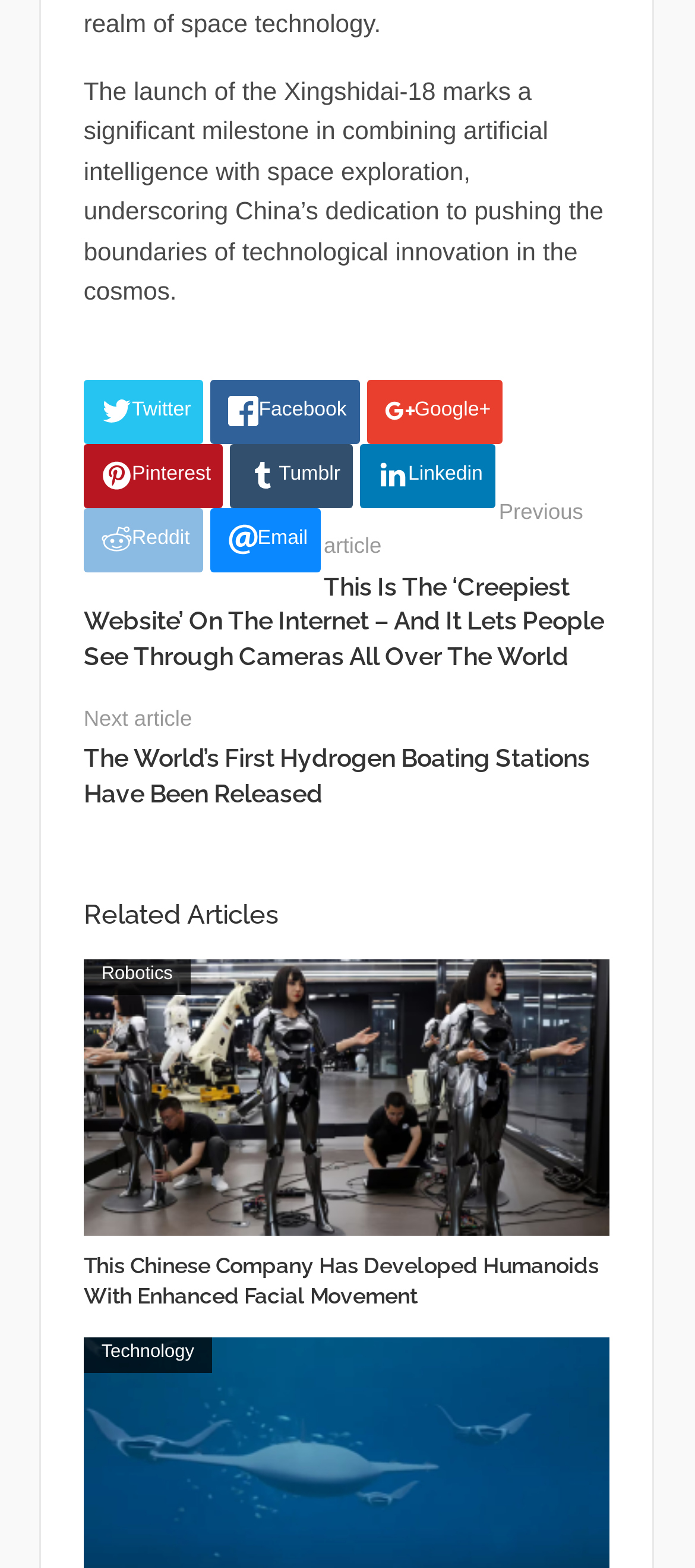Provide your answer in a single word or phrase: 
What is the category of the article 'This Chinese Company Has Developed Humanoids With Enhanced Facial Movement'?

Robotics